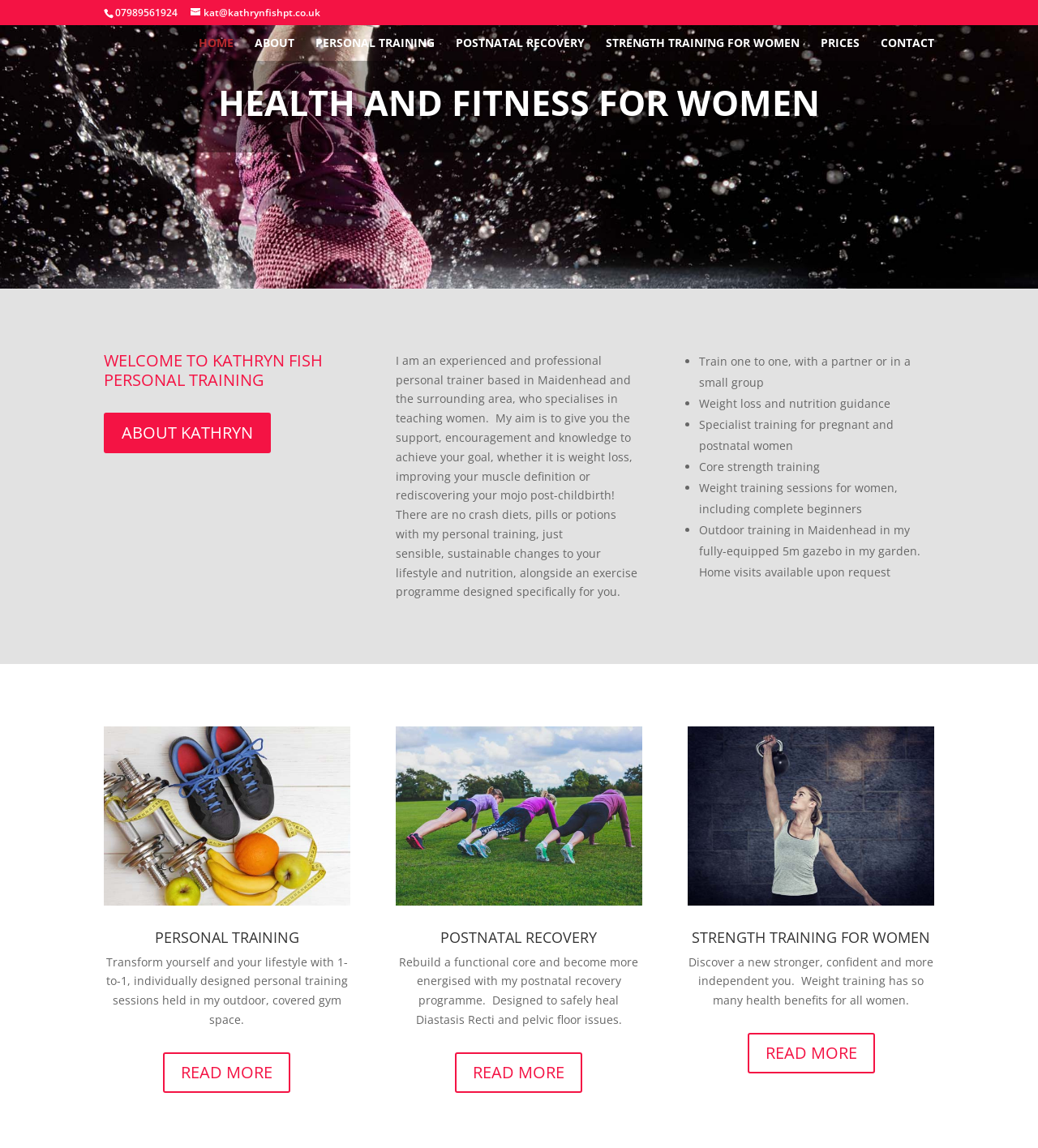What are the services offered by Kathryn Fish Personal Training?
Refer to the image and provide a one-word or short phrase answer.

Personal Training, Postnatal Recovery, Strength Training for Women